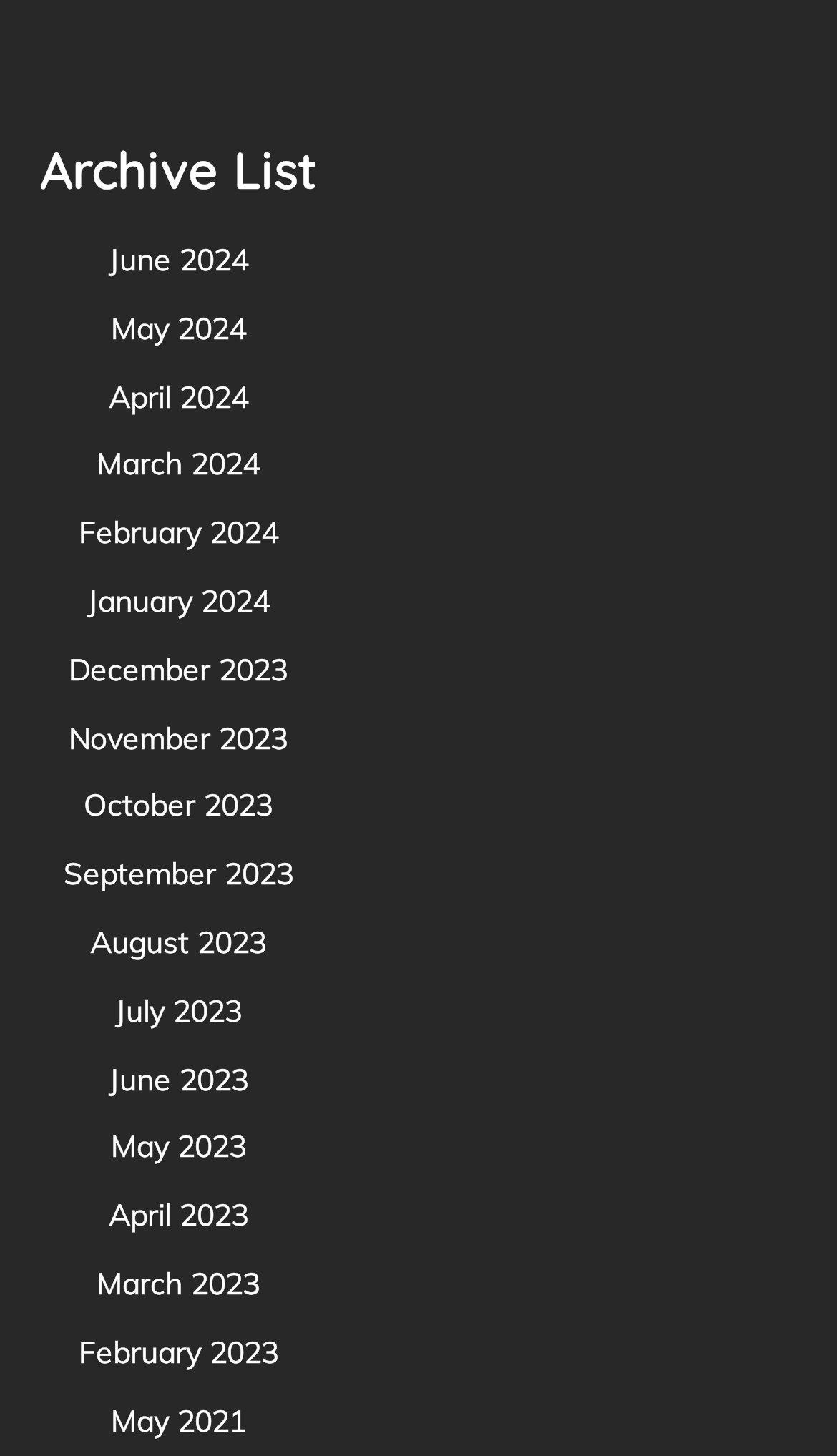How many links are there in total?
Answer the question with a single word or phrase derived from the image.

19